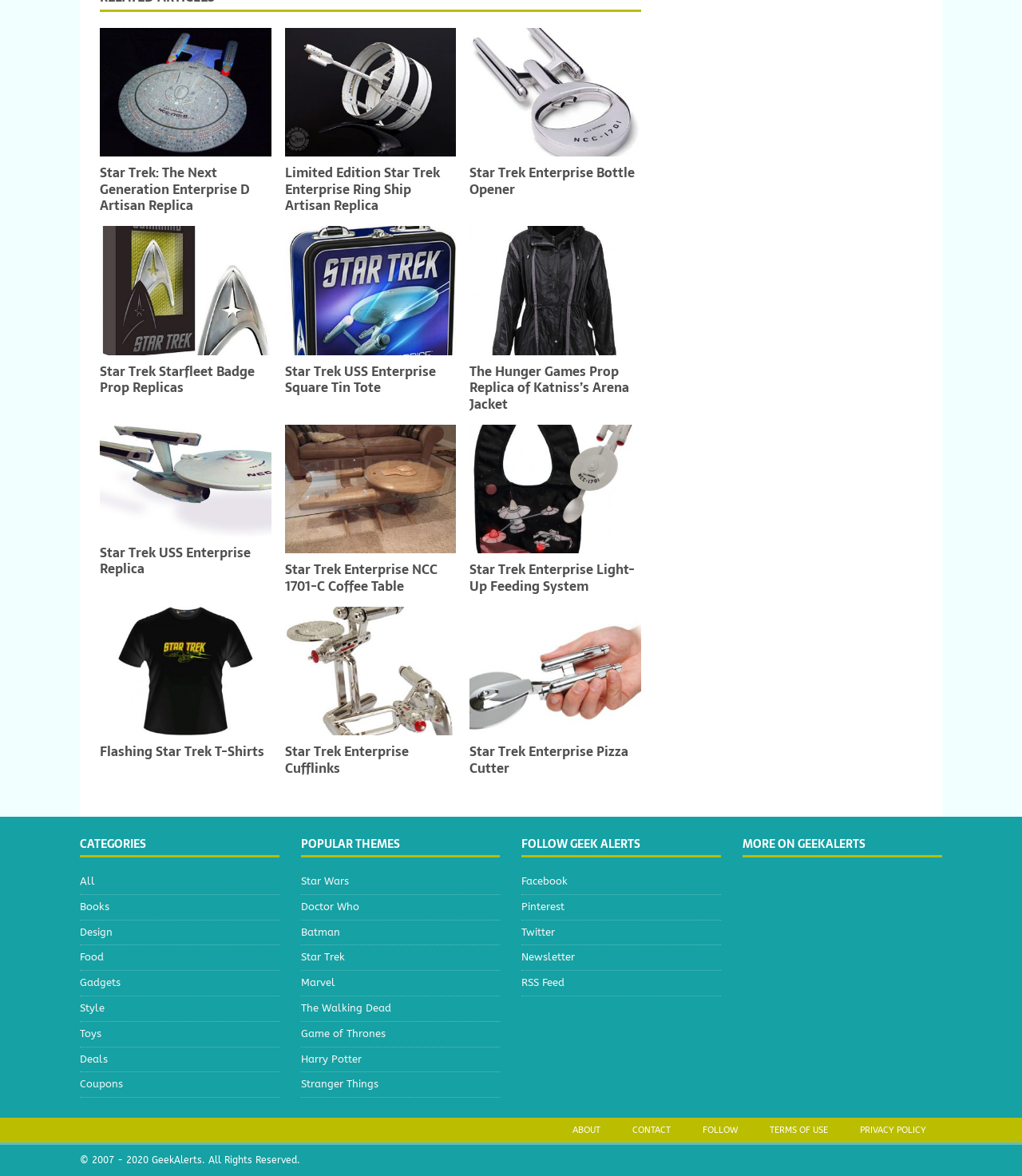Locate the bounding box coordinates of the element's region that should be clicked to carry out the following instruction: "Explore Star Trek USS Enterprise Tin Tote". The coordinates need to be four float numbers between 0 and 1, i.e., [left, top, right, bottom].

[0.279, 0.192, 0.446, 0.302]